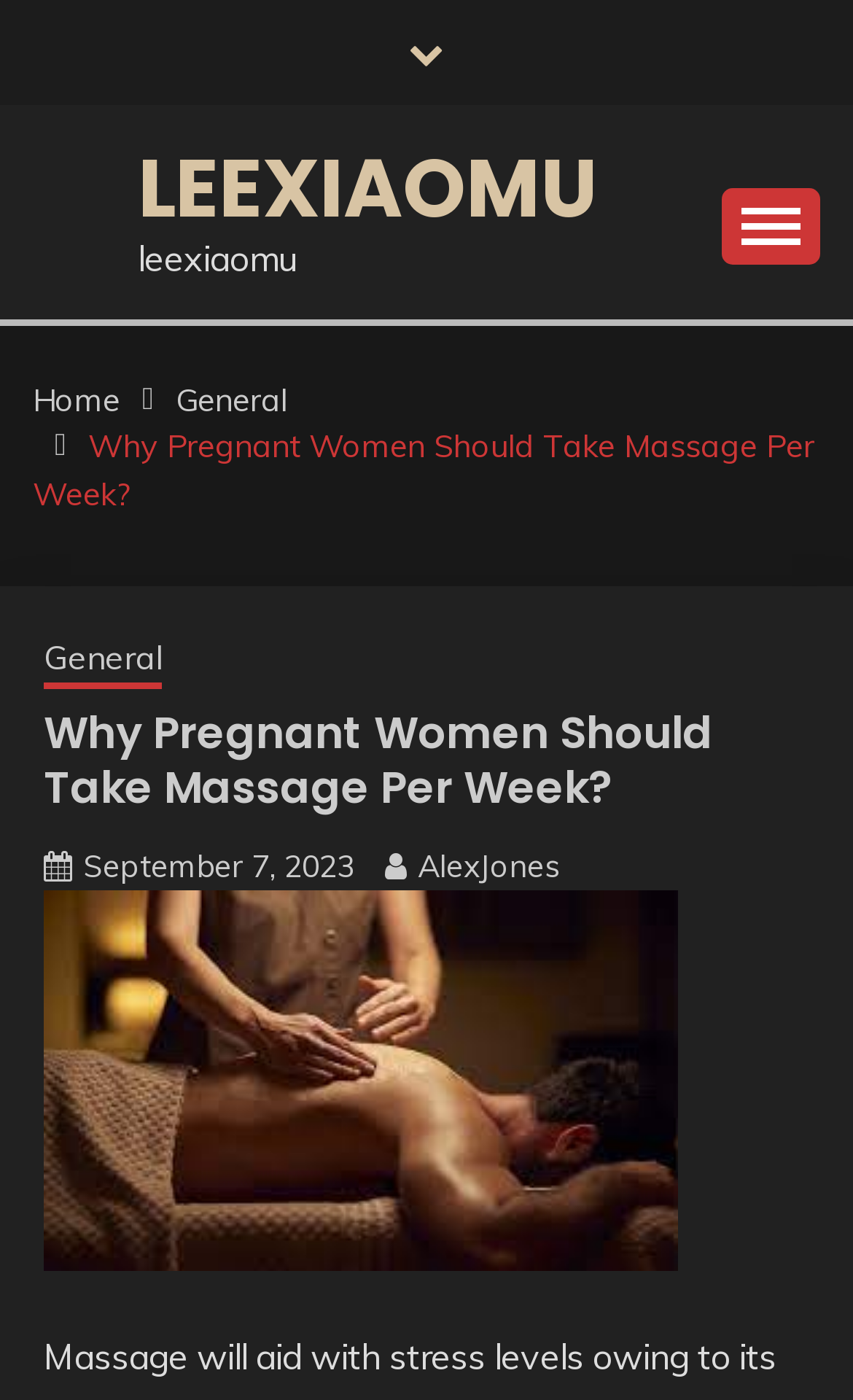Mark the bounding box of the element that matches the following description: "parent_node: LEEXIAOMU".

[0.846, 0.134, 0.962, 0.189]